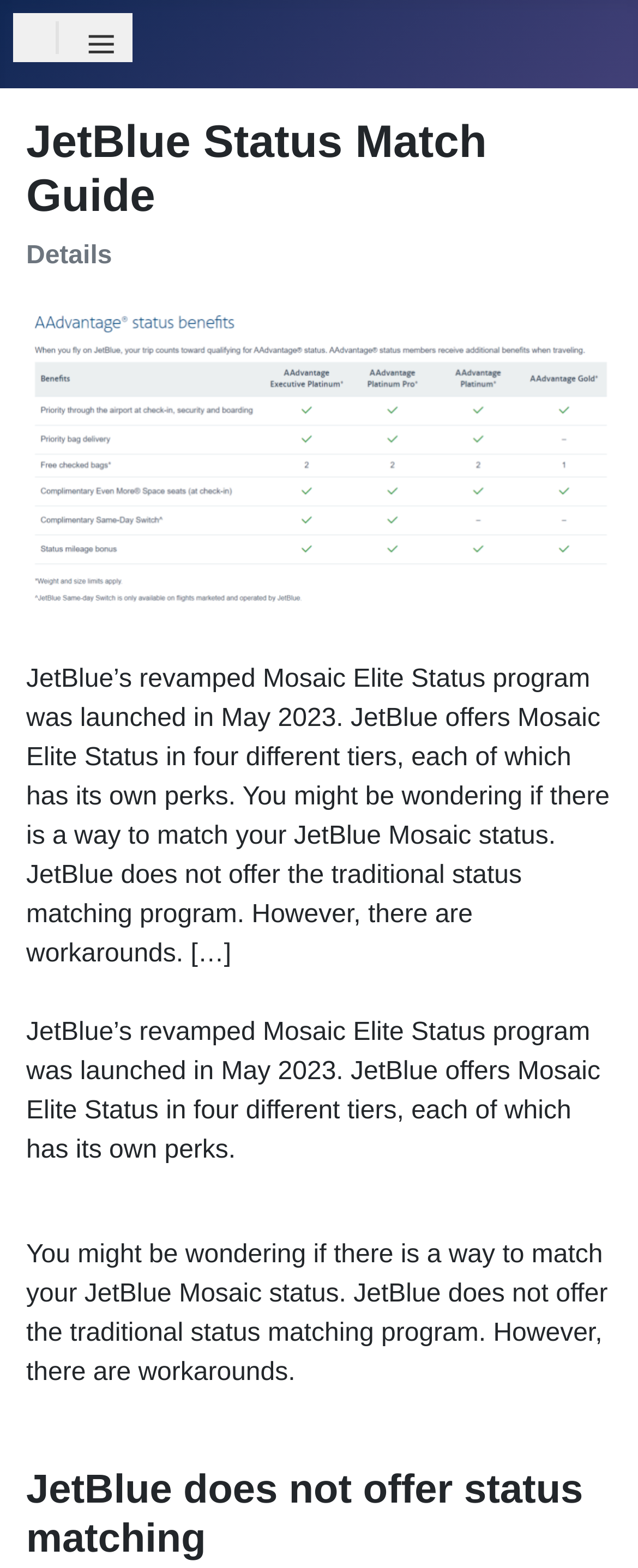Is there a workaround for JetBlue Mosaic status matching?
Answer the question with a detailed and thorough explanation.

The text mentions, 'However, there are workarounds.' This implies that although JetBlue does not offer a traditional status matching program, there are alternative methods or workarounds that can be used to match the status.